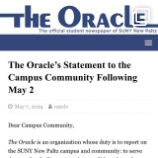What is the significance of May 2?
From the details in the image, answer the question comprehensively.

The title of the statement reads 'The Oracle’s Statement to the Campus Community Following May 2', indicating that some significant events occurred on May 2, prompting the newspaper to issue a statement on May 5.